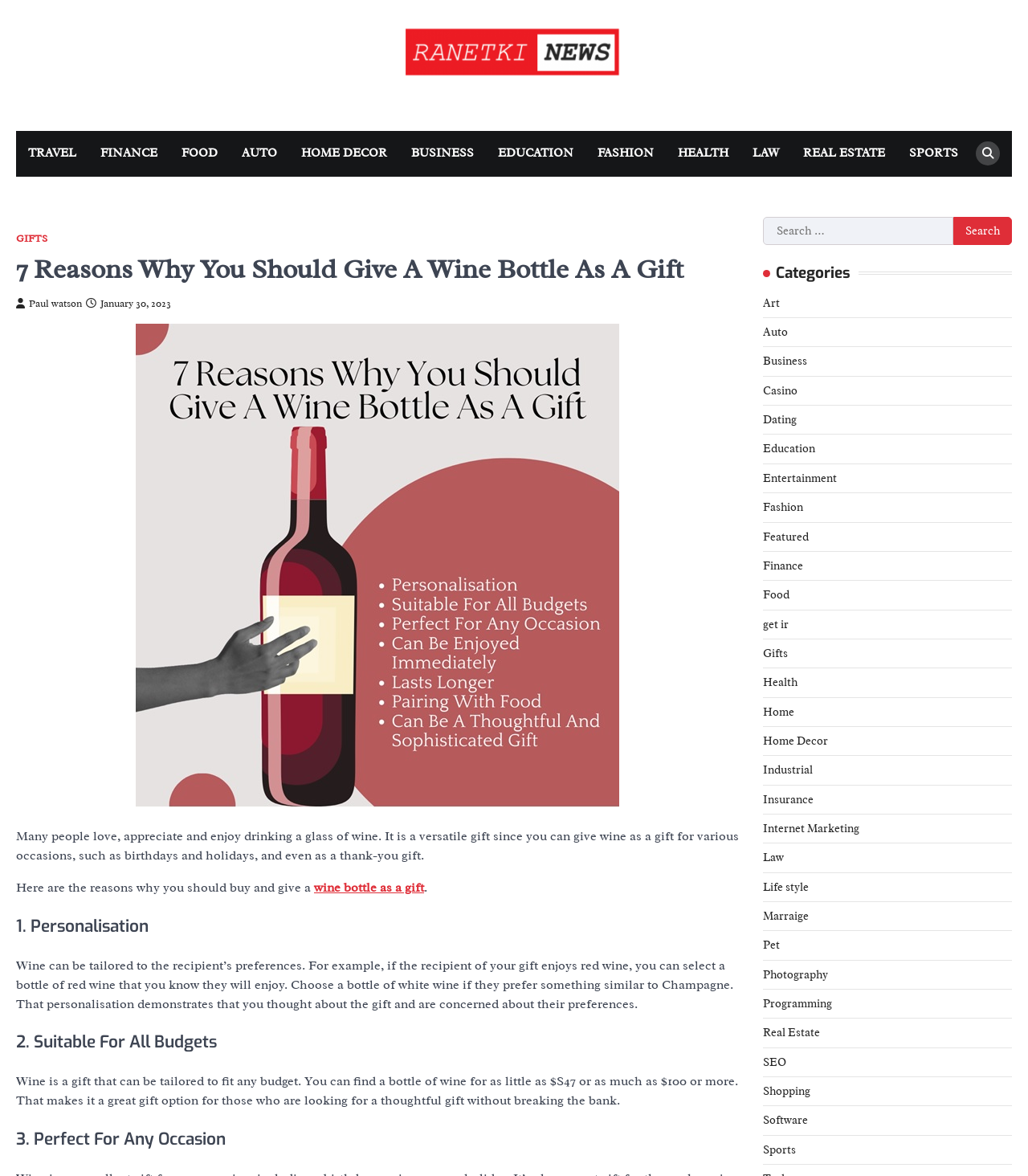Respond to the following question with a brief word or phrase:
What is the main topic of the article?

Wine as a gift